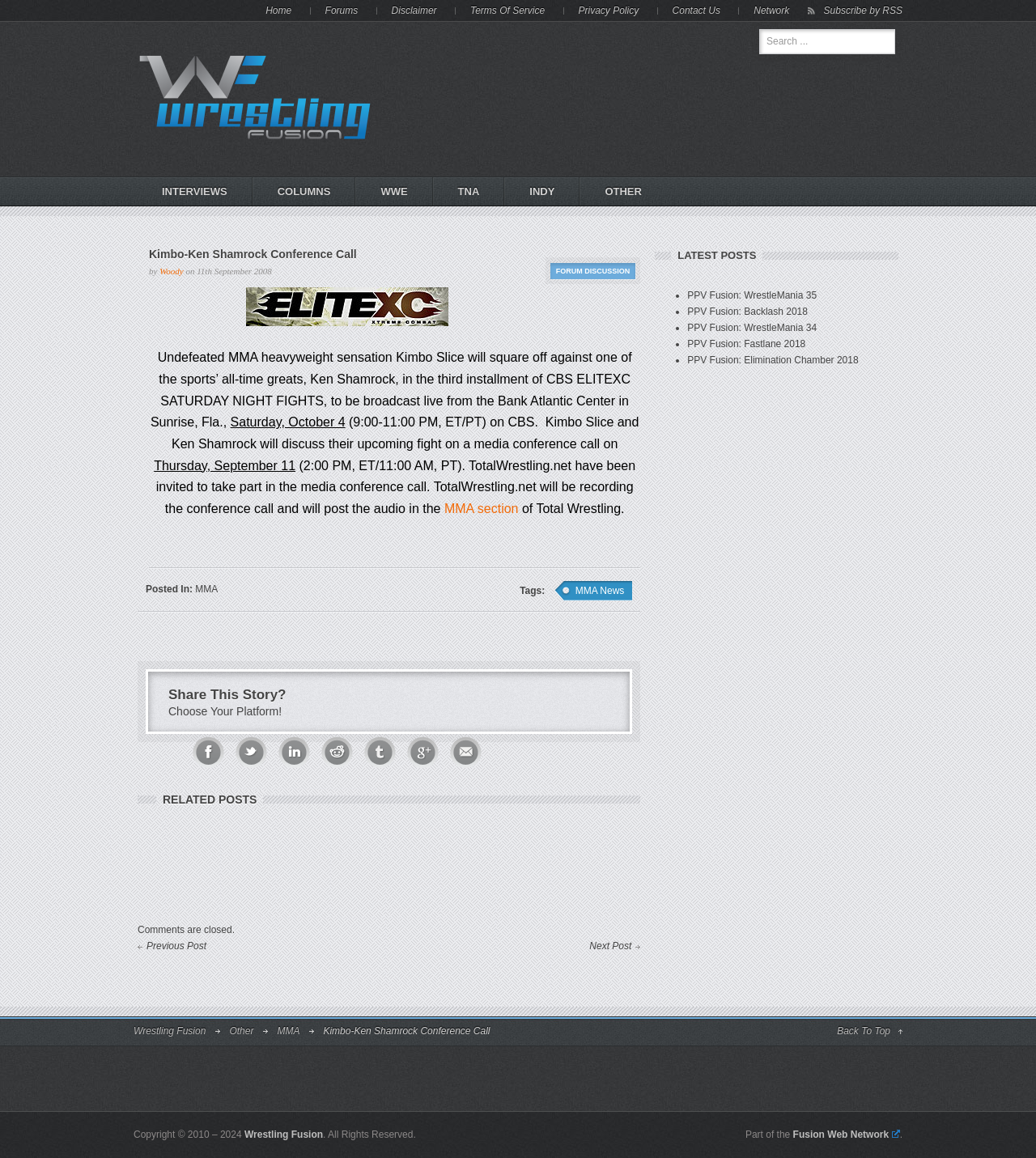Write an extensive caption that covers every aspect of the webpage.

The webpage is about a conference call between Kimbo Slice and Ken Shamrock, two prominent figures in the MMA (Mixed Martial Arts) world. The page is divided into several sections, with a prominent heading at the top that reads "Kimbo-Ken Shamrock Conference Call".

At the top of the page, there is a navigation menu with links to various sections of the website, including "Home", "Forums", "Disclaimer", and others. Below this menu, there is a search bar with a prompt that says "Search...".

The main content of the page is divided into two columns. The left column contains a series of links to different categories, including "INTERVIEWS", "COLUMNS", "WWE", "TNA", and others. Below these links, there is a heading that reads "Posted In:" followed by a link to the "MMA" category.

The right column contains the main article about the conference call between Kimbo Slice and Ken Shamrock. The article is divided into several paragraphs, with headings that indicate the date and time of the conference call. The text describes the upcoming fight between Kimbo Slice and Ken Shamrock, and mentions that TotalWrestling.net will be recording the conference call and posting the audio in their MMA section.

Below the article, there are several links to share the story on various social media platforms, including Facebook, Twitter, LinkedIn, and others. There is also a section that lists related posts, with headings that read "RELATED POSTS" and "LATEST POSTS".

At the bottom of the page, there is a section that lists the latest posts, with links to articles about various wrestling events, including WrestleMania 35 and Backlash 2018. There is also a link to the top of the page, labeled "Back To Top".

The page also has a footer section that contains copyright information, a link to the Fusion Web Network, and a statement that says "All Rights Reserved".